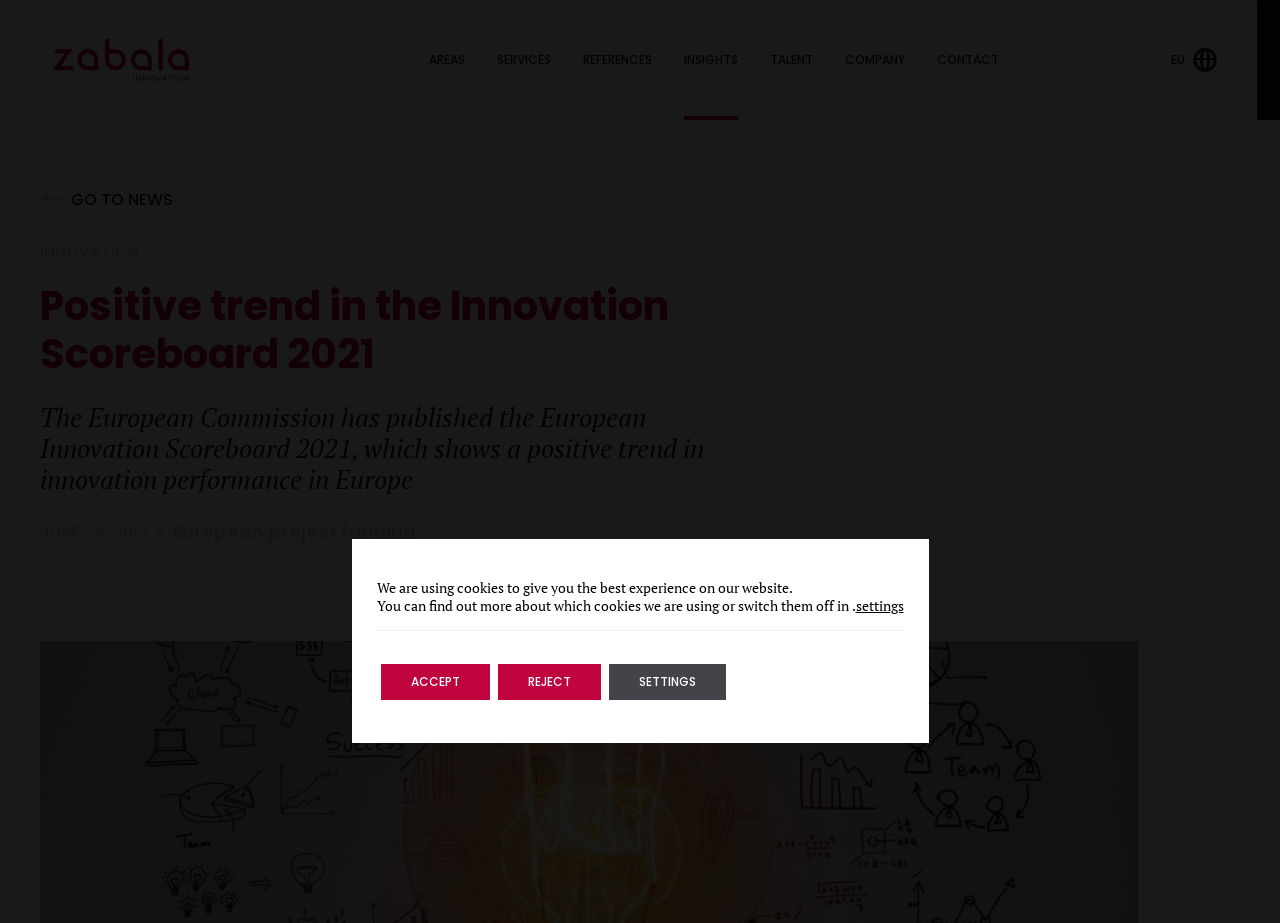Please provide a brief answer to the following inquiry using a single word or phrase:
What is the main topic of the webpage?

Innovation